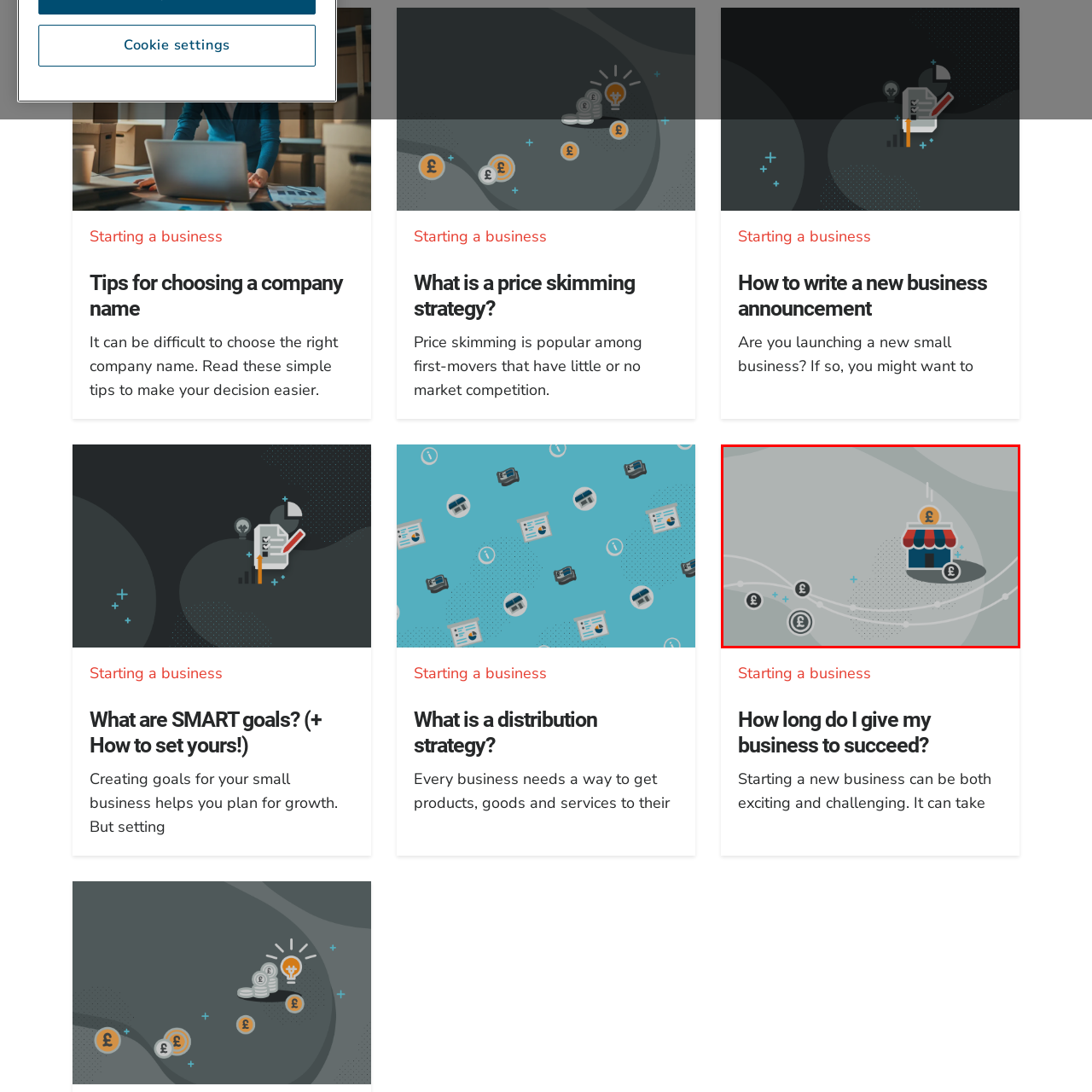What do the illustrated coins represent?
Look at the image highlighted within the red bounding box and provide a detailed answer to the question.

The image shows various illustrated coins surrounding the store, each bearing the pound symbol. These coins represent the financial metrics and revenues a business may aspire to achieve, highlighting the financial growth and success of small businesses.